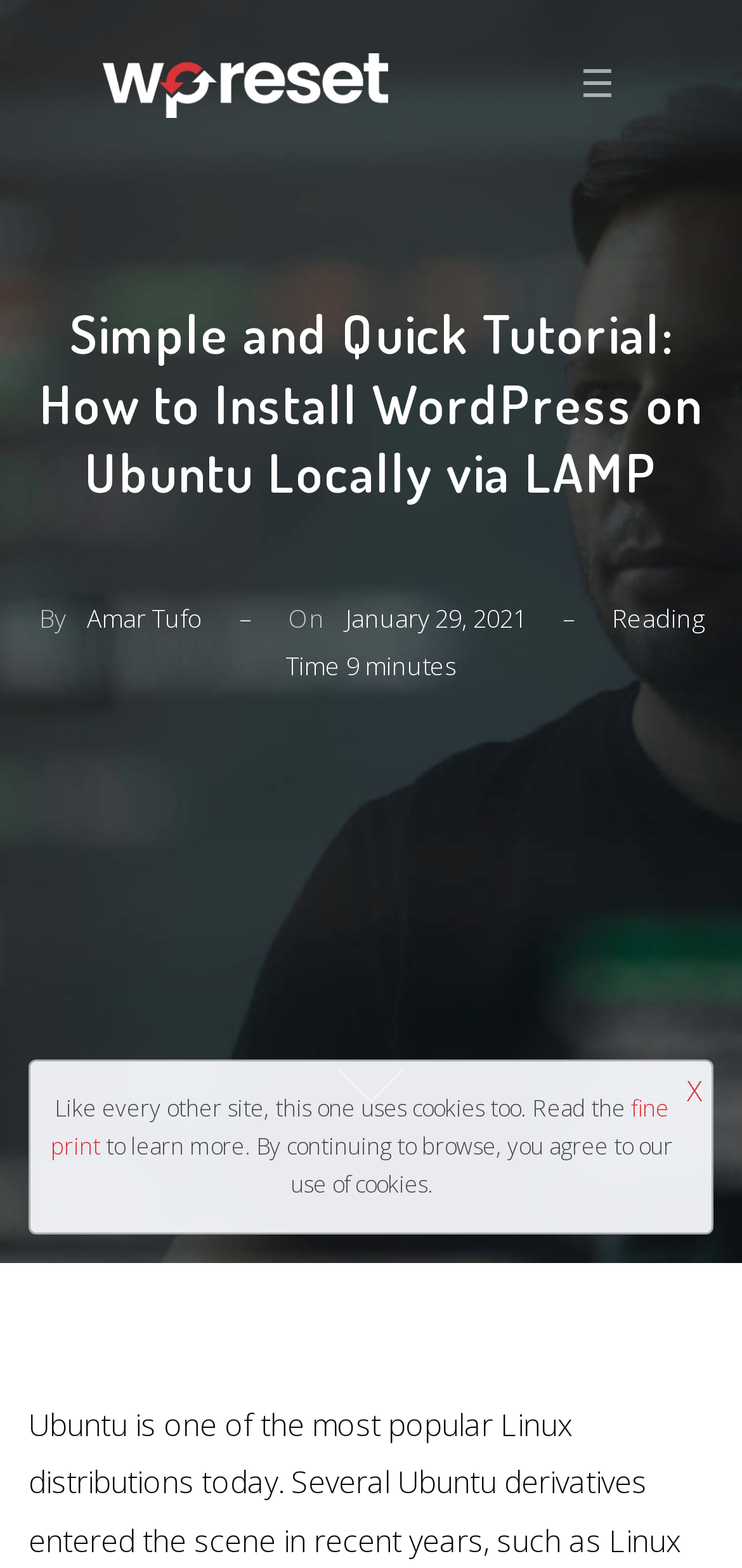What is the author's name?
Please provide a single word or phrase in response based on the screenshot.

Amar Tufo